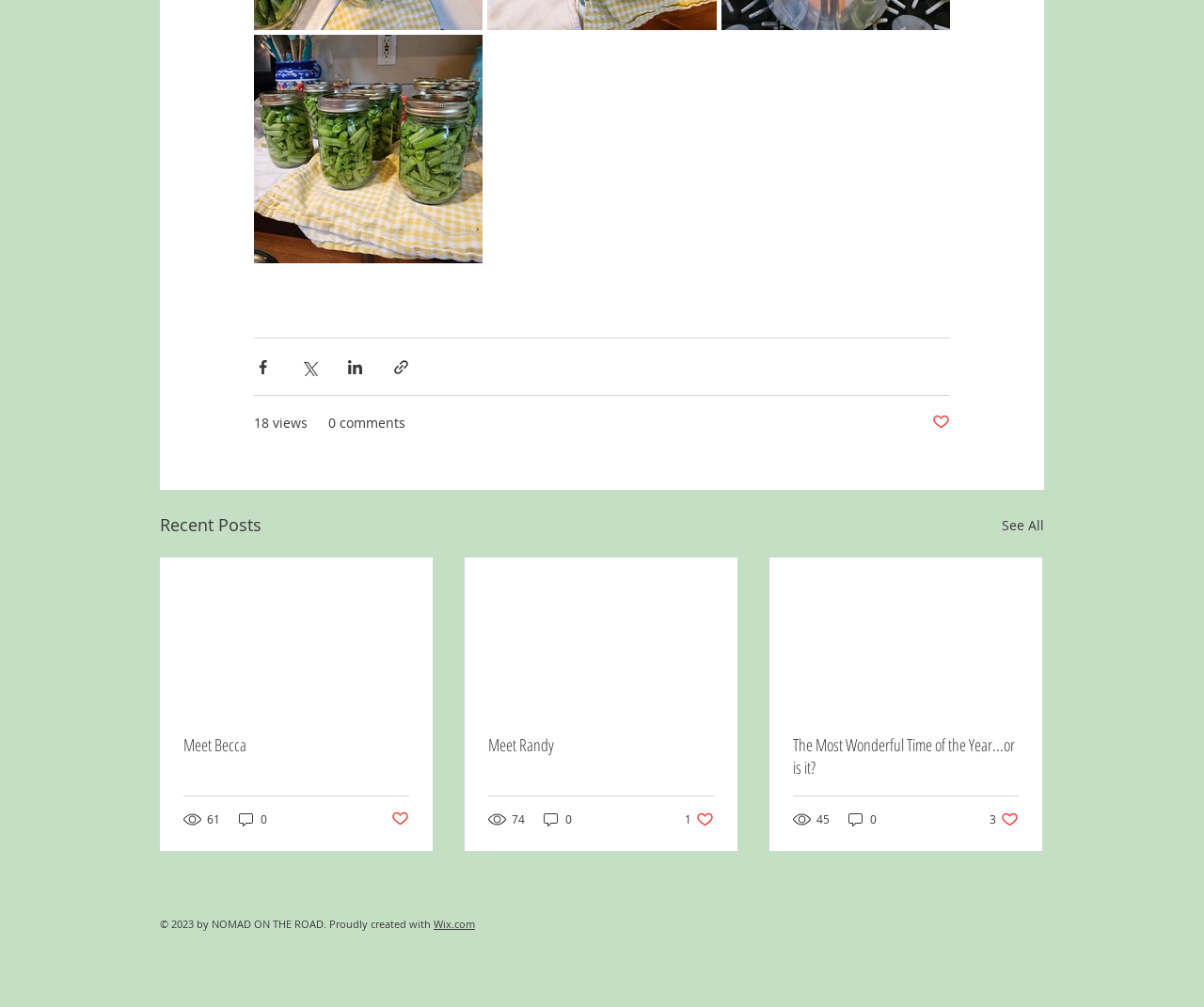Identify the bounding box for the UI element described as: "parent_node: Meet Becca". The coordinates should be four float numbers between 0 and 1, i.e., [left, top, right, bottom].

[0.134, 0.555, 0.359, 0.706]